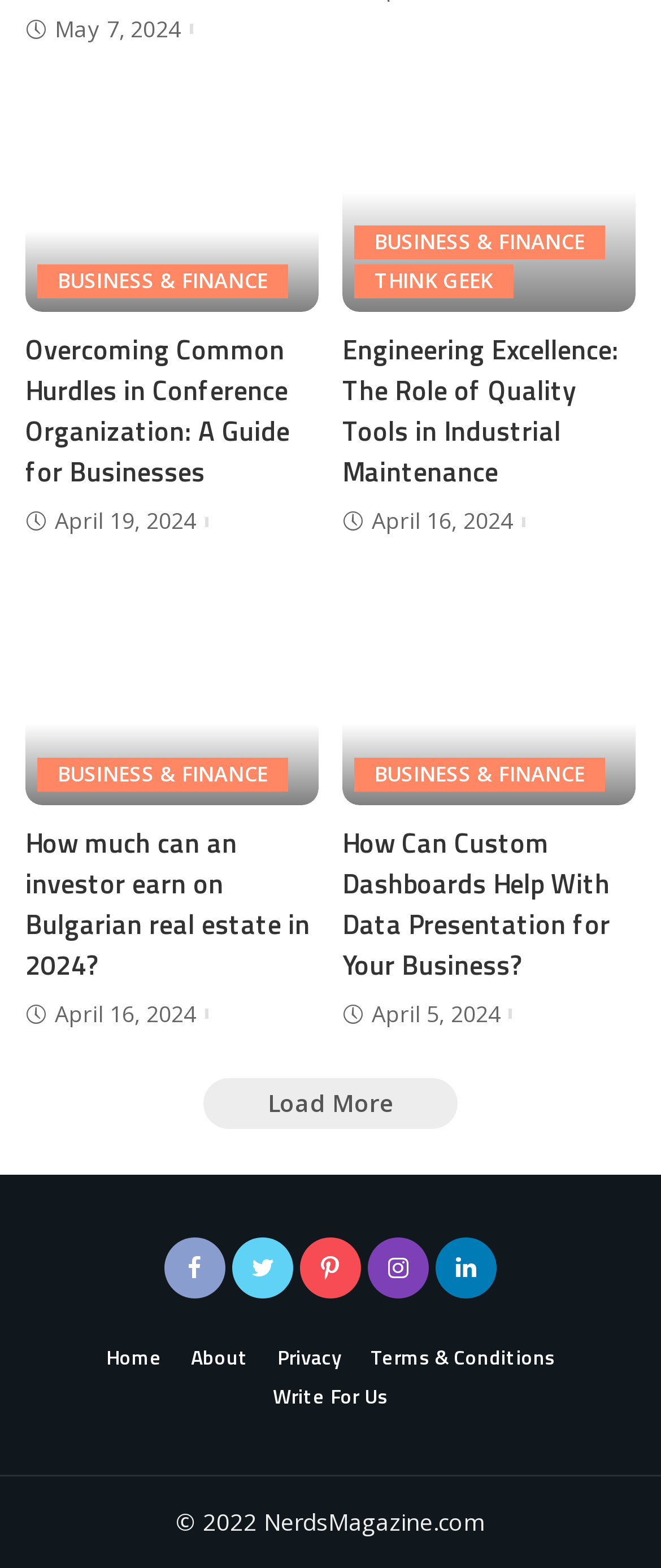Please identify the bounding box coordinates of where to click in order to follow the instruction: "Explore houses for sale in Bulgaria".

[0.038, 0.373, 0.482, 0.513]